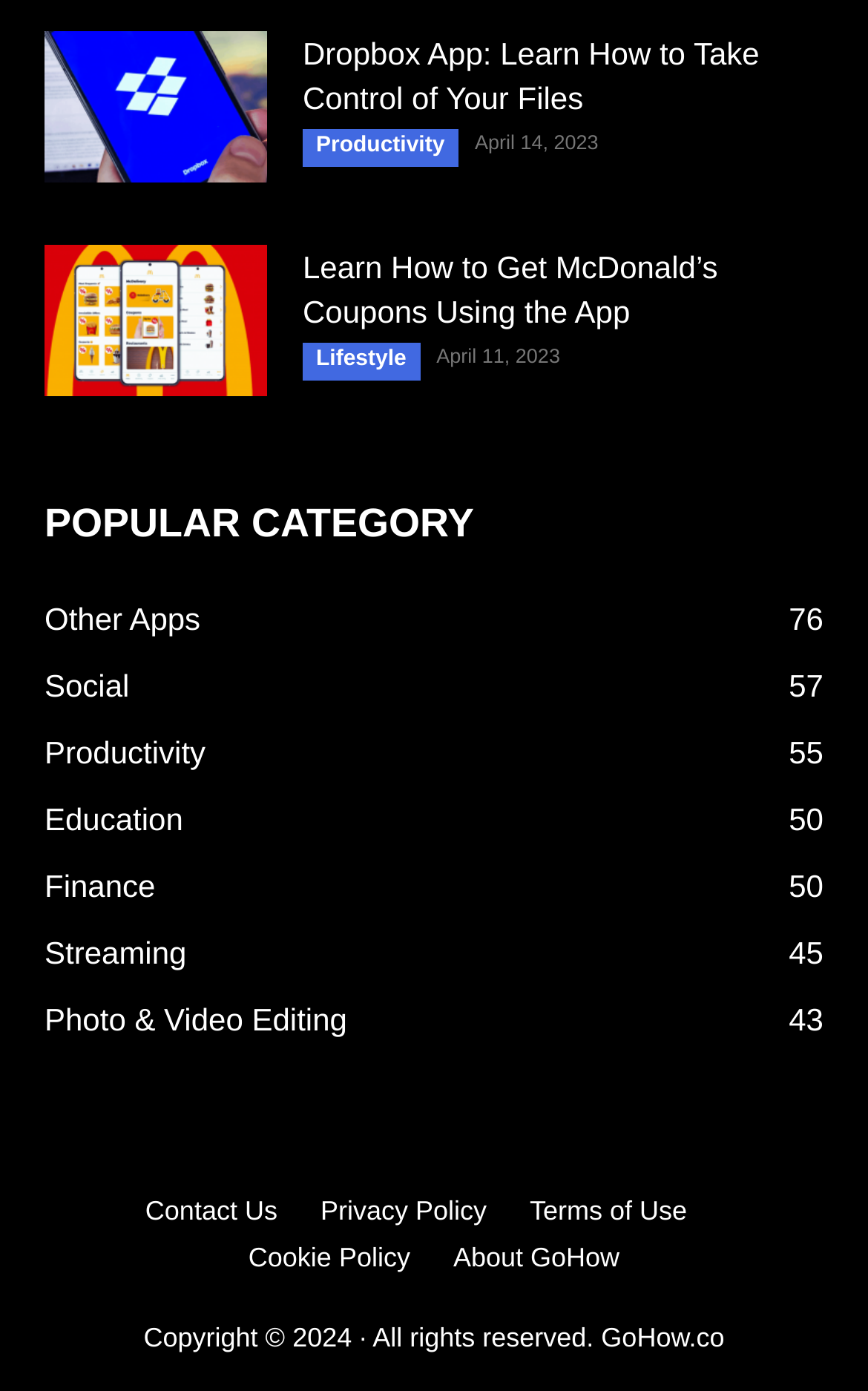Can you determine the bounding box coordinates of the area that needs to be clicked to fulfill the following instruction: "Explore Productivity category"?

[0.349, 0.092, 0.528, 0.119]